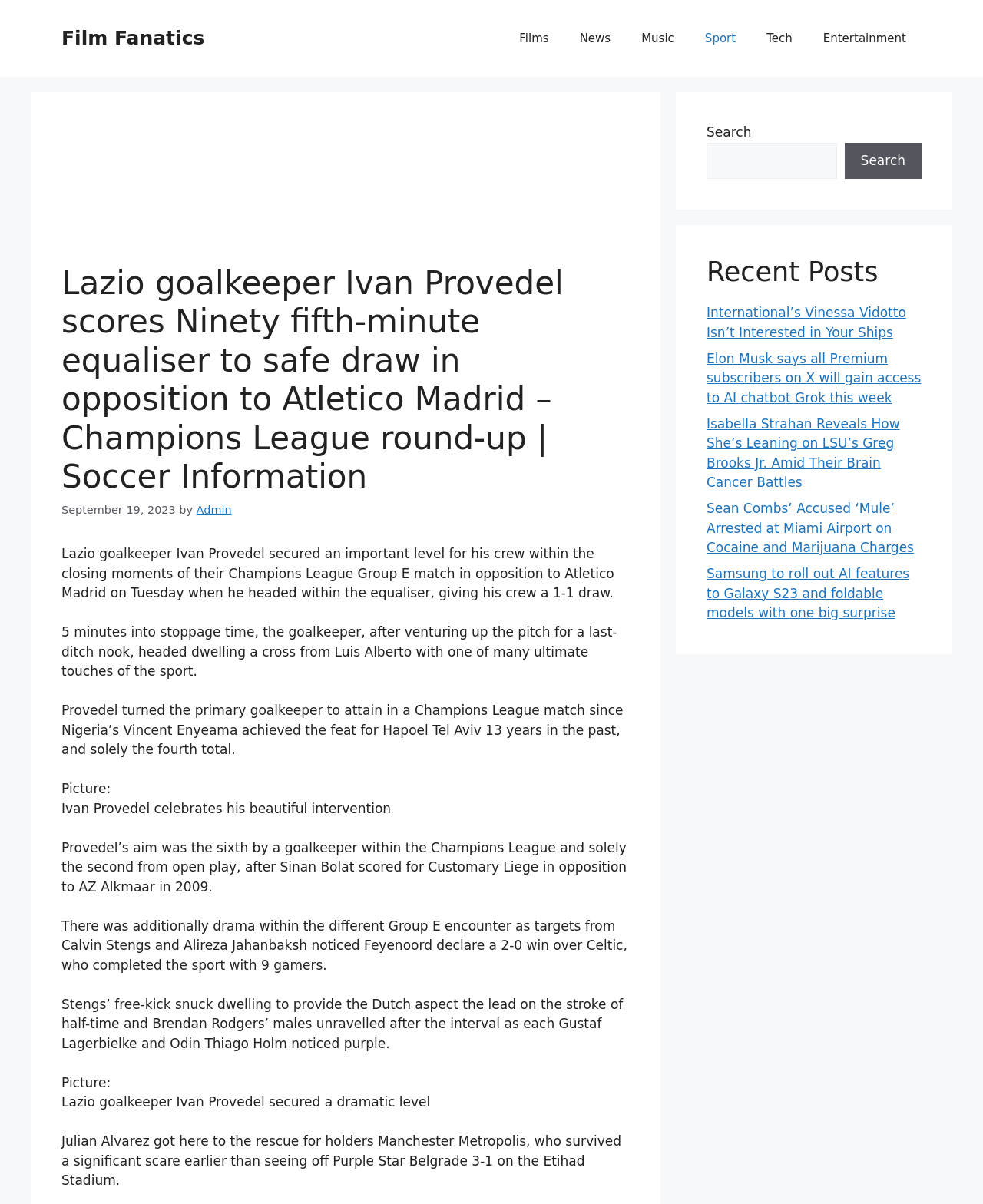Using the provided element description: "Film Fanatics", identify the bounding box coordinates. The coordinates should be four floats between 0 and 1 in the order [left, top, right, bottom].

[0.062, 0.022, 0.208, 0.041]